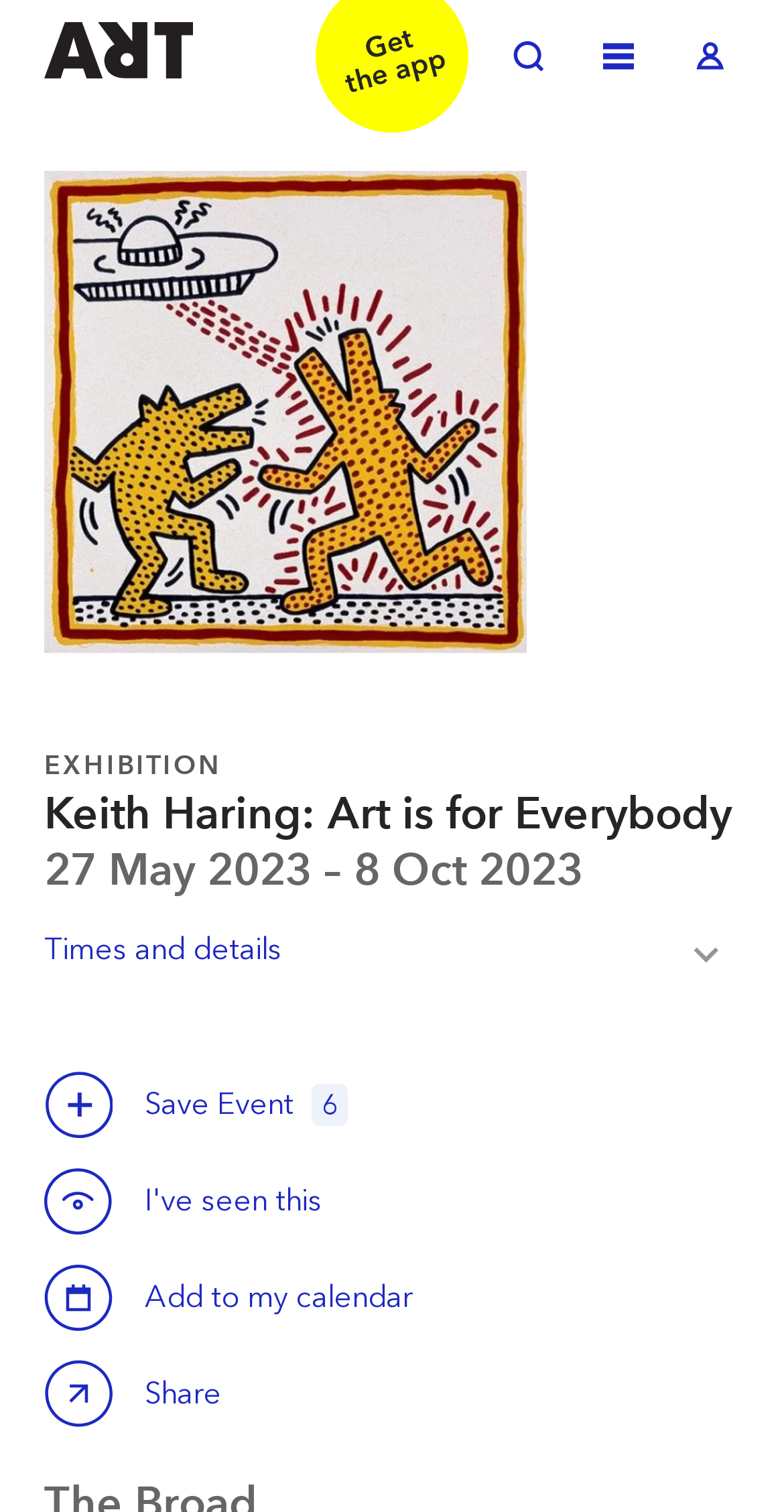Please determine the bounding box coordinates of the element's region to click for the following instruction: "Check out the link to Uncategorised".

None